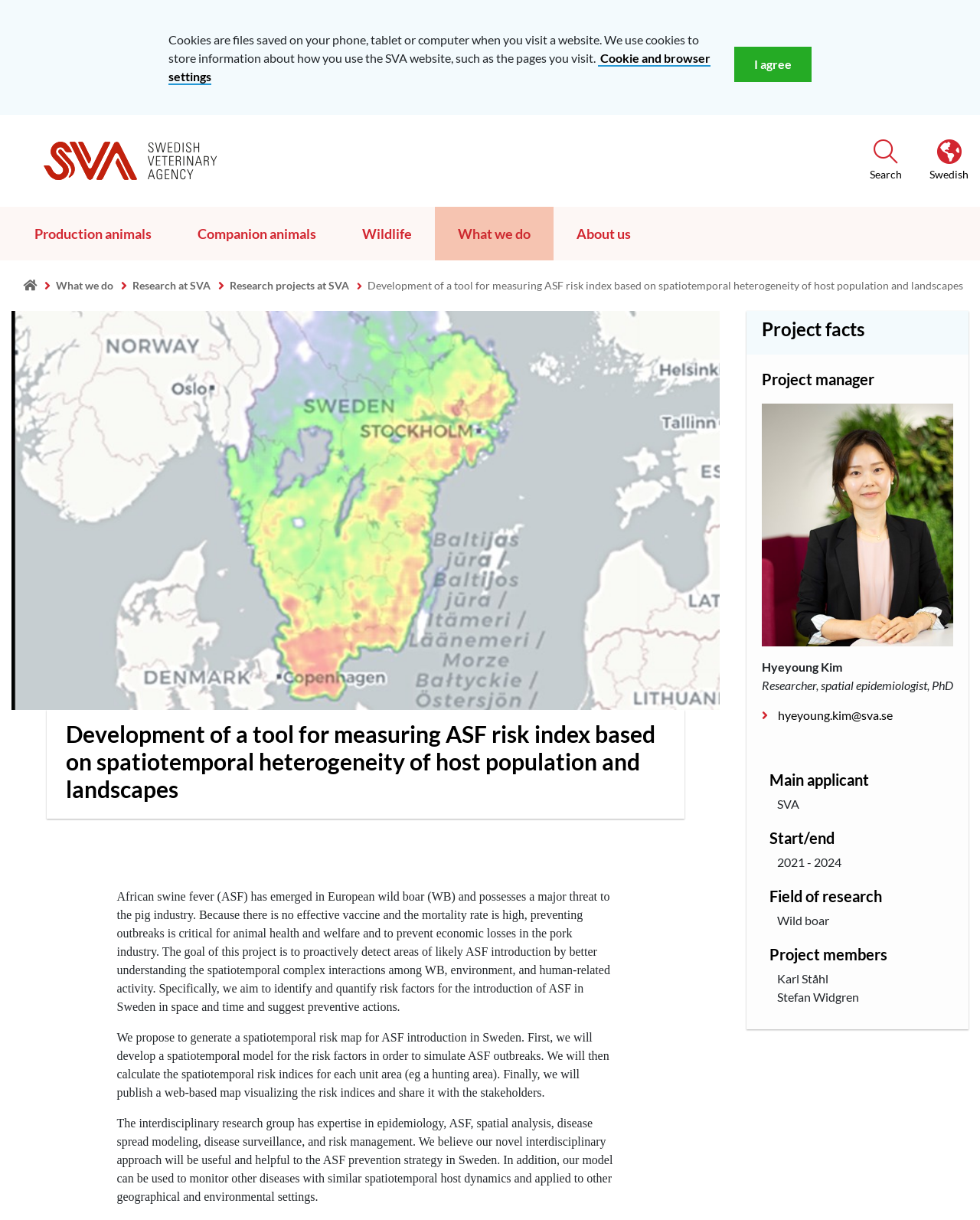What is the duration of the project?
Based on the screenshot, answer the question with a single word or phrase.

2021 - 2024